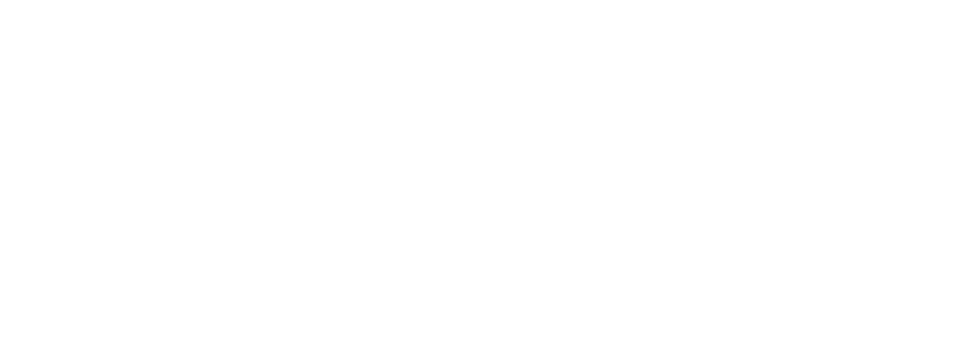Respond with a single word or short phrase to the following question: 
What is the potential risk associated with fake shops?

Infringing domains